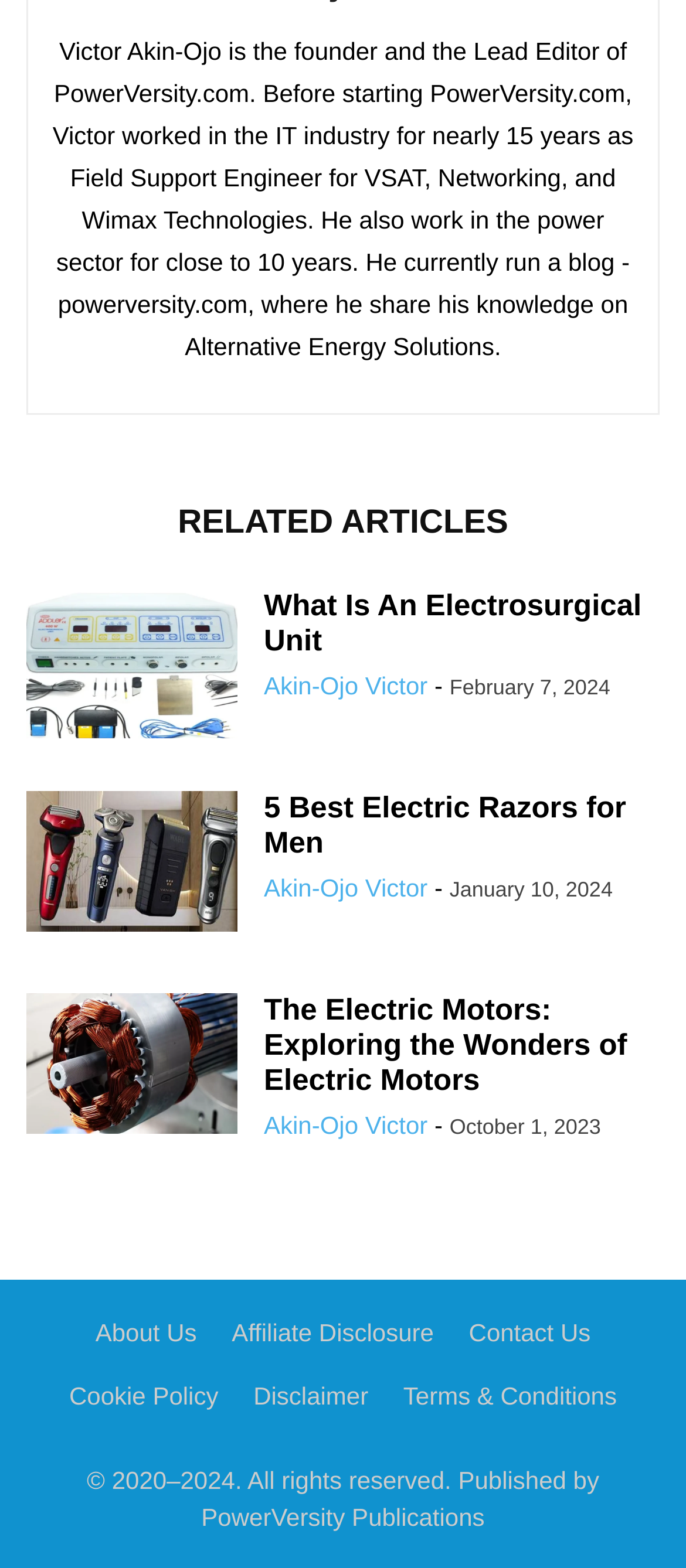Identify the coordinates of the bounding box for the element that must be clicked to accomplish the instruction: "Read the disclaimer".

[0.369, 0.881, 0.537, 0.899]